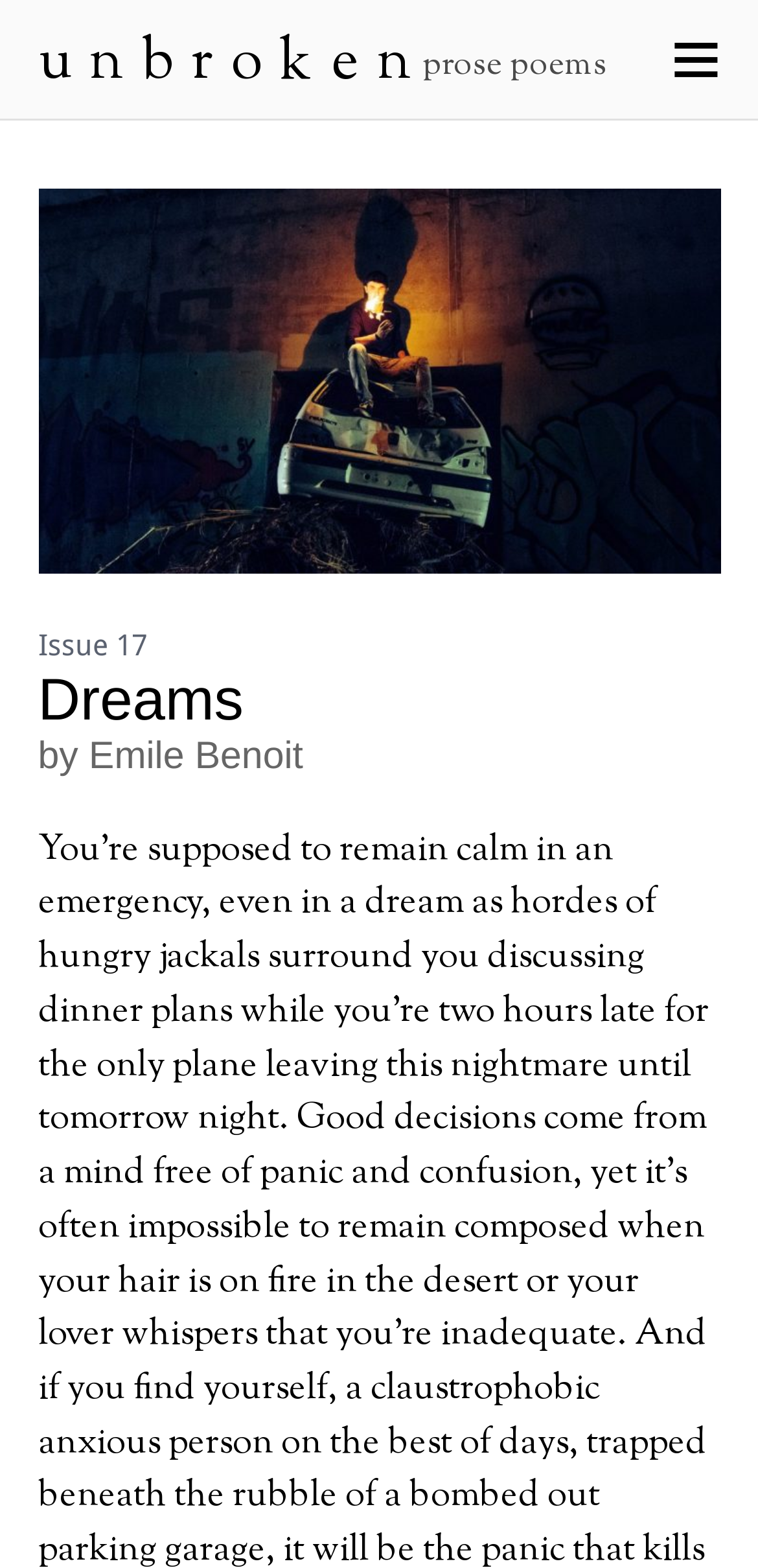Bounding box coordinates should be provided in the format (top-left x, top-left y, bottom-right x, bottom-right y) with all values between 0 and 1. Identify the bounding box for this UI element: Issue 17

[0.05, 0.4, 0.194, 0.423]